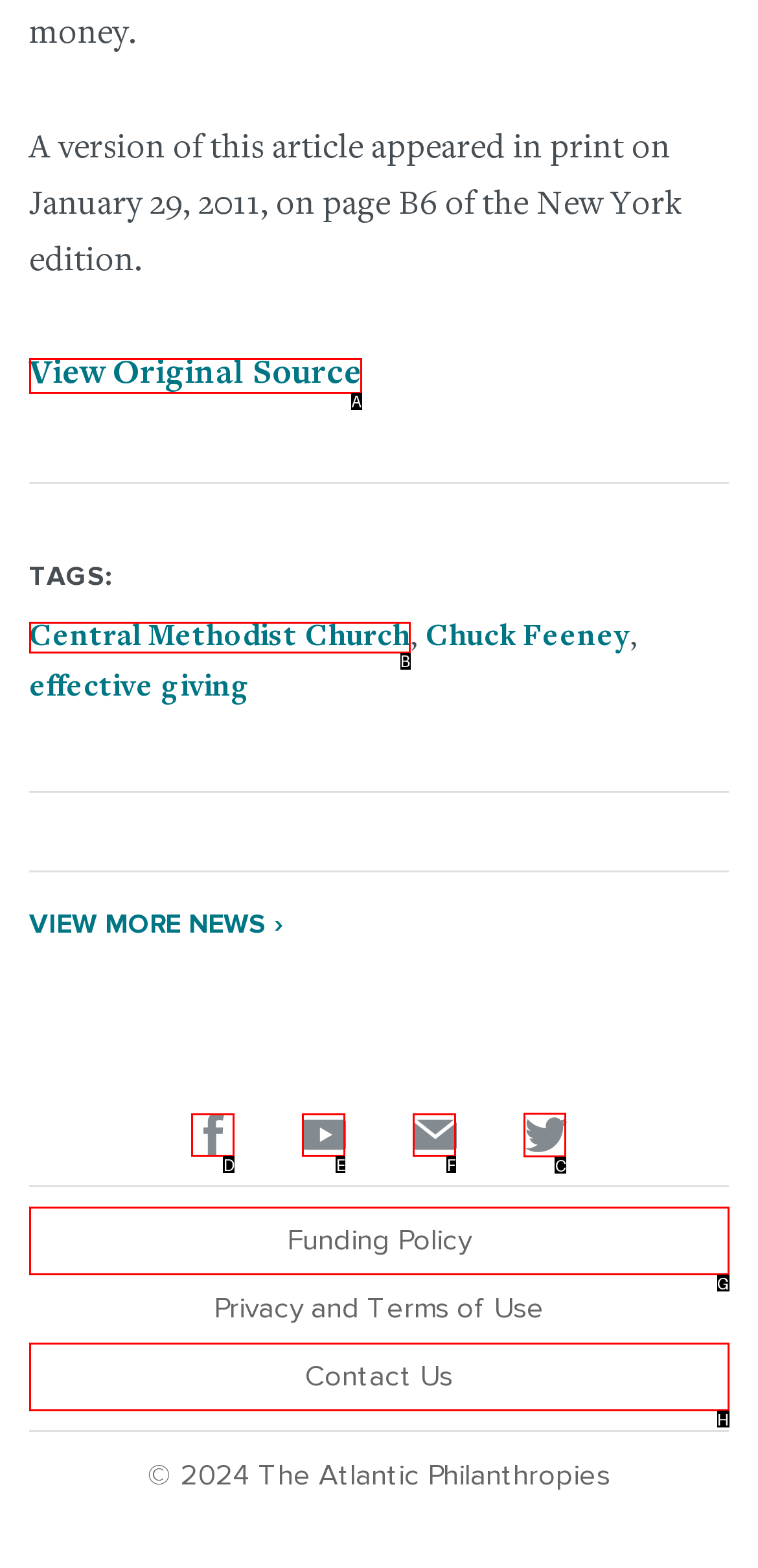Select the HTML element that needs to be clicked to carry out the task: Follow on Twitter
Provide the letter of the correct option.

C